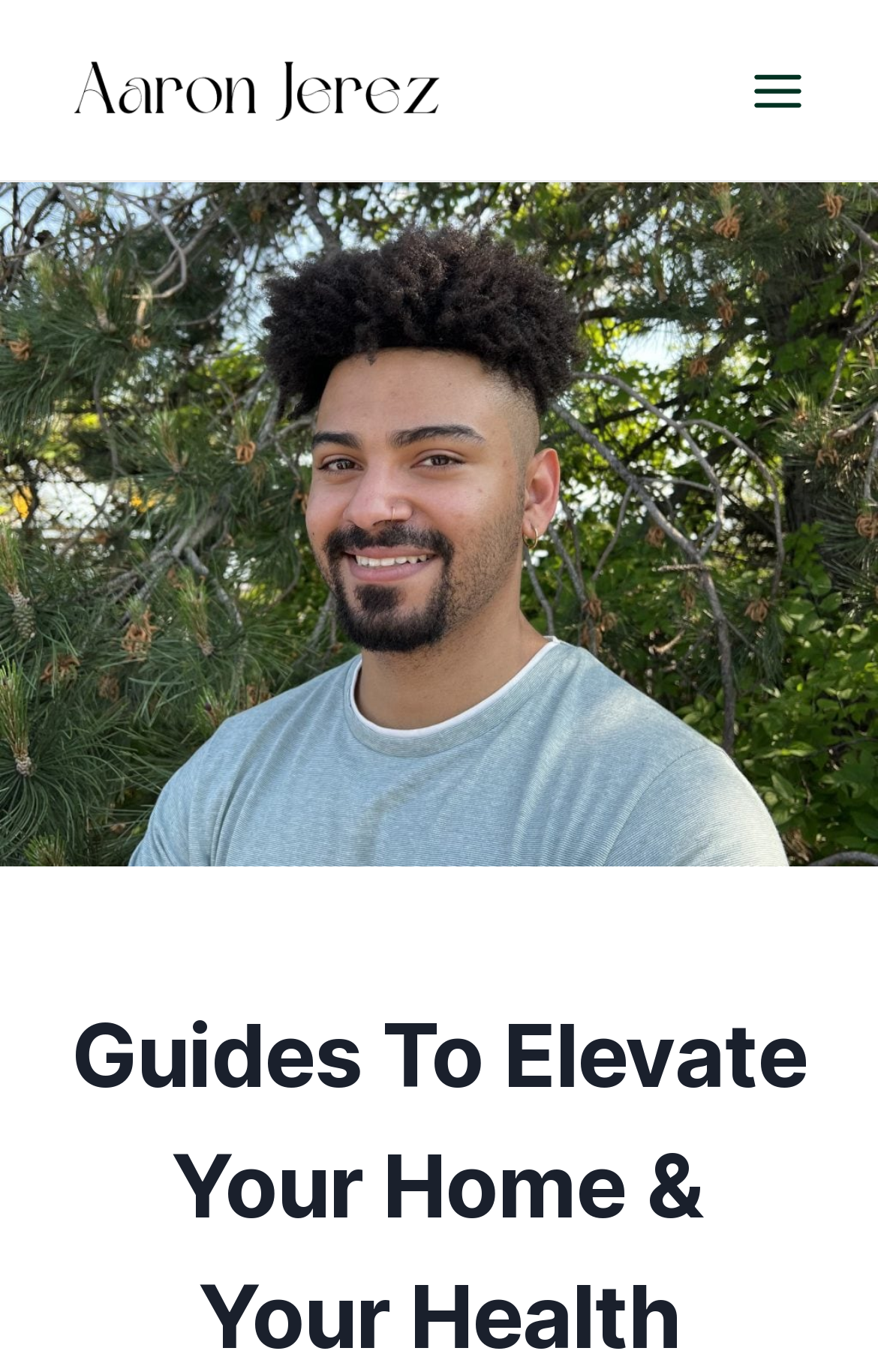Based on the element description, predict the bounding box coordinates (top-left x, top-left y, bottom-right x, bottom-right y) for the UI element in the screenshot: Toggle Menu

[0.831, 0.036, 0.938, 0.095]